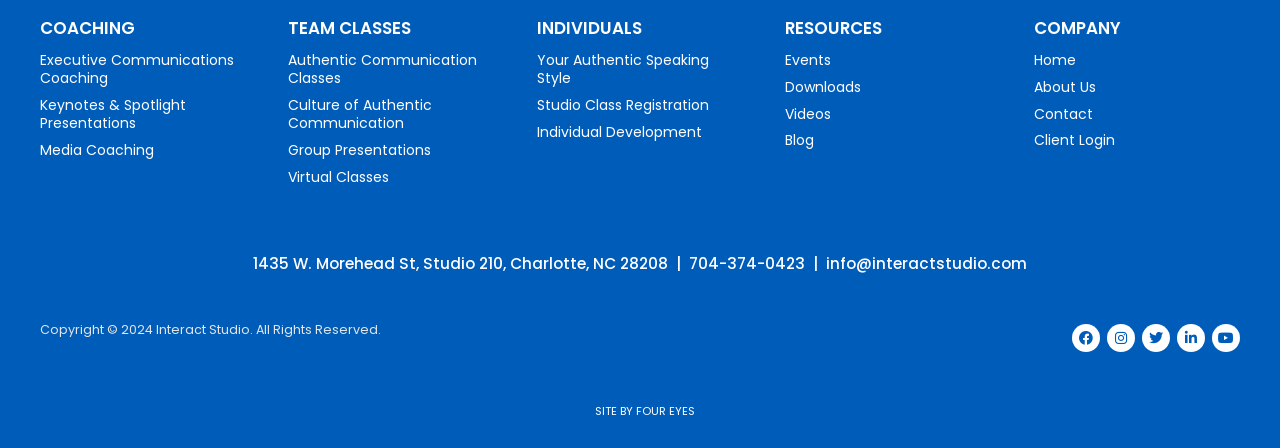What is the name of the company?
Please answer the question with a detailed response using the information from the screenshot.

The company's name is mentioned in the copyright notice at the bottom of the webpage as 'Copyright © 2024 Interact Studio. All Rights Reserved.'